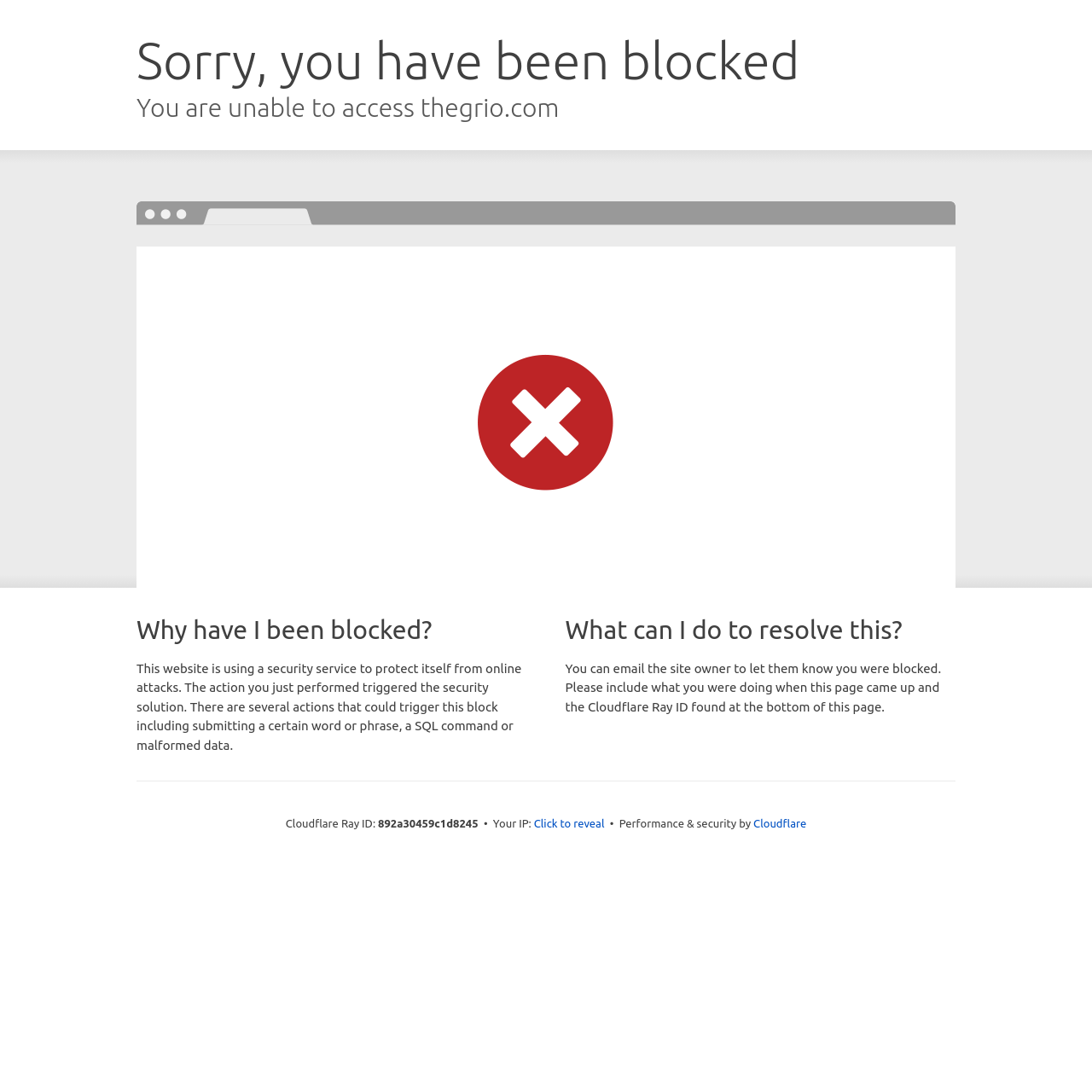Observe the image and answer the following question in detail: What is the reason for being blocked?

Based on the webpage content, it is stated that the action performed triggered the security solution, which is the reason for being blocked.